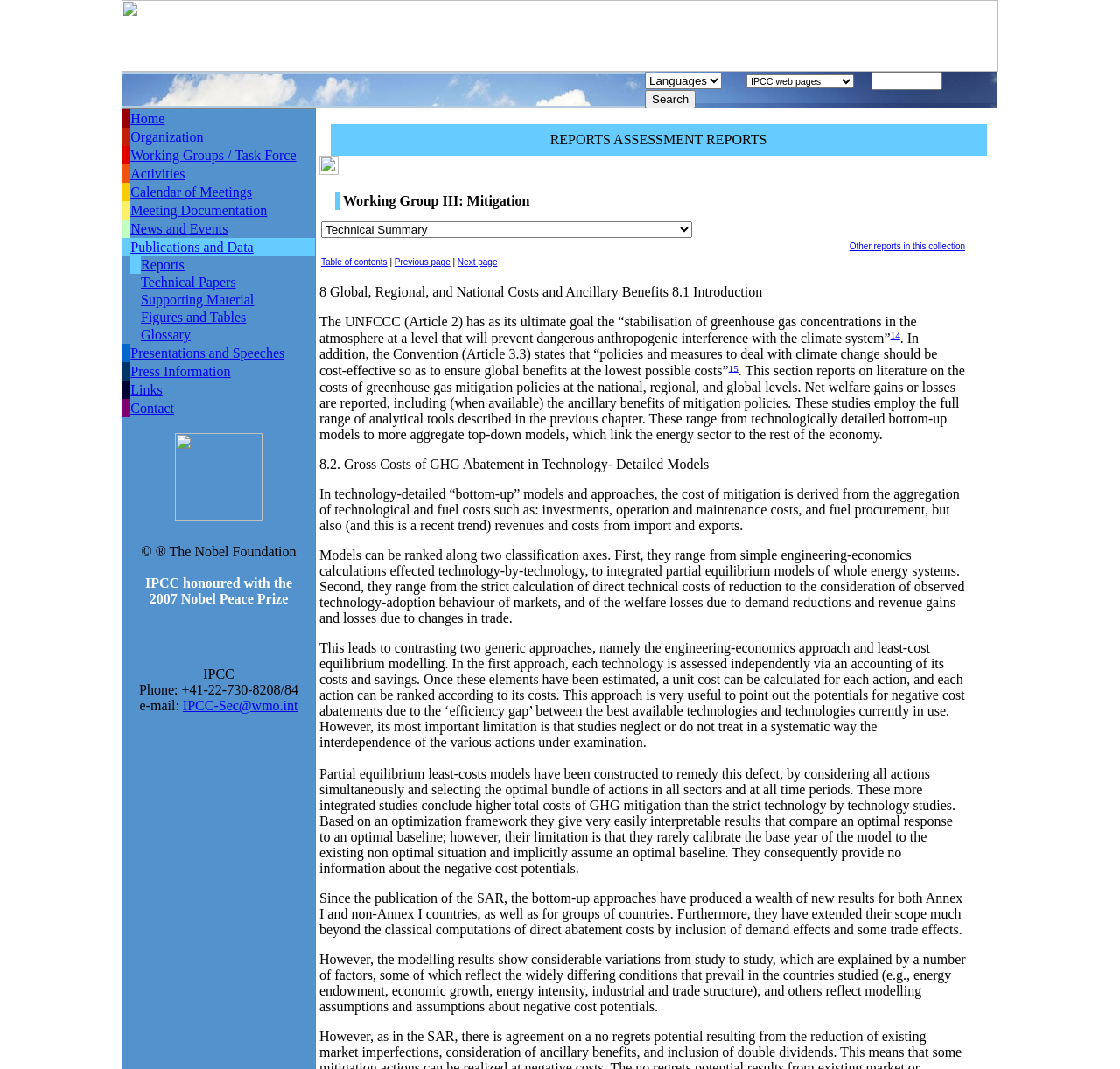Please identify the bounding box coordinates of the area that needs to be clicked to fulfill the following instruction: "Search for a keyword."

[0.778, 0.067, 0.841, 0.084]